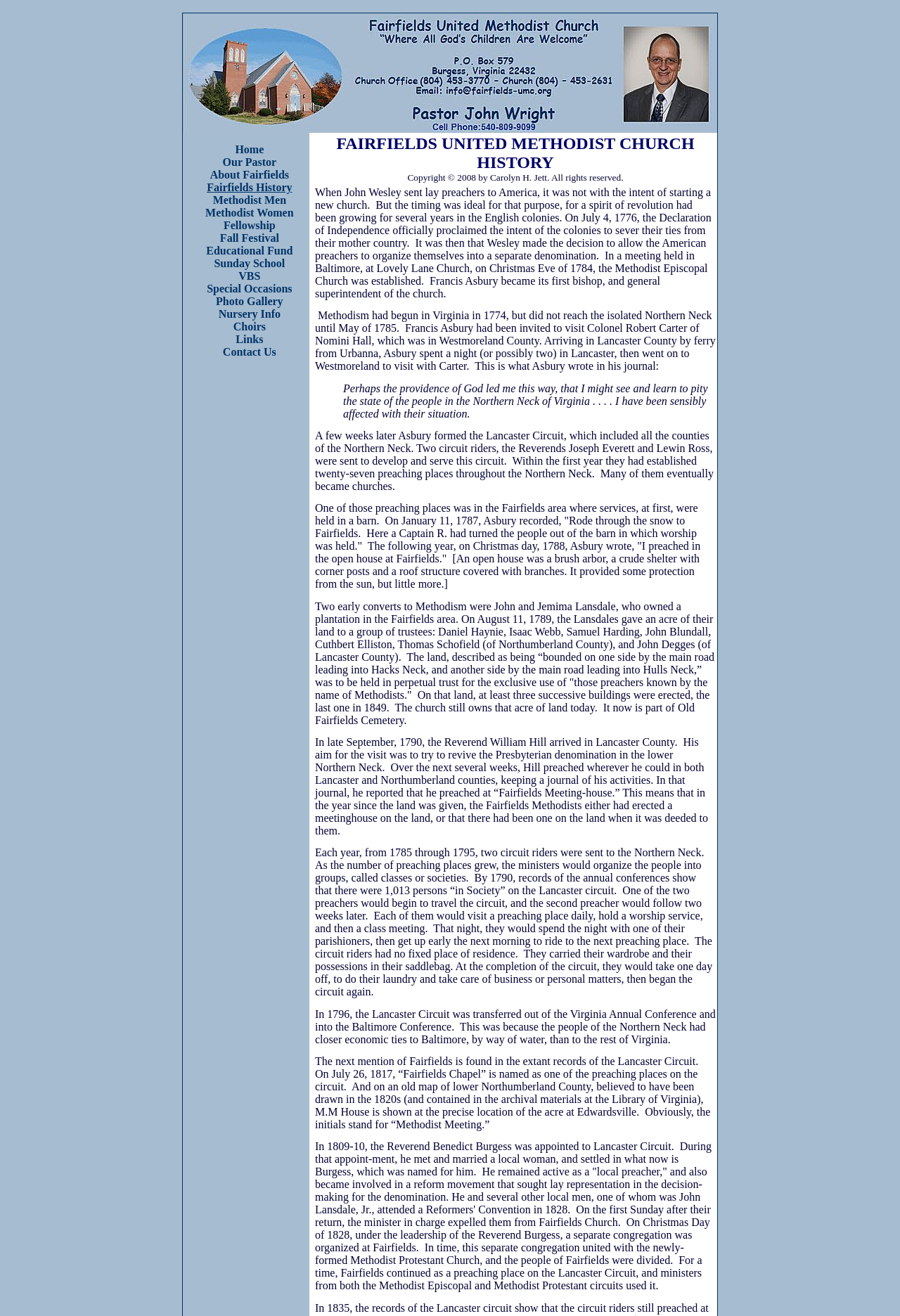Who wrote the quote about the people in the Northern Neck of Virginia?
Please provide a comprehensive and detailed answer to the question.

I looked at the blockquote element 'Perhaps the providence of God led me this way, that I might see and learn to pity the state of the people in the Northern Neck of Virginia.... I have been sensibly affected with their situation.' but it does not specify who wrote the quote.